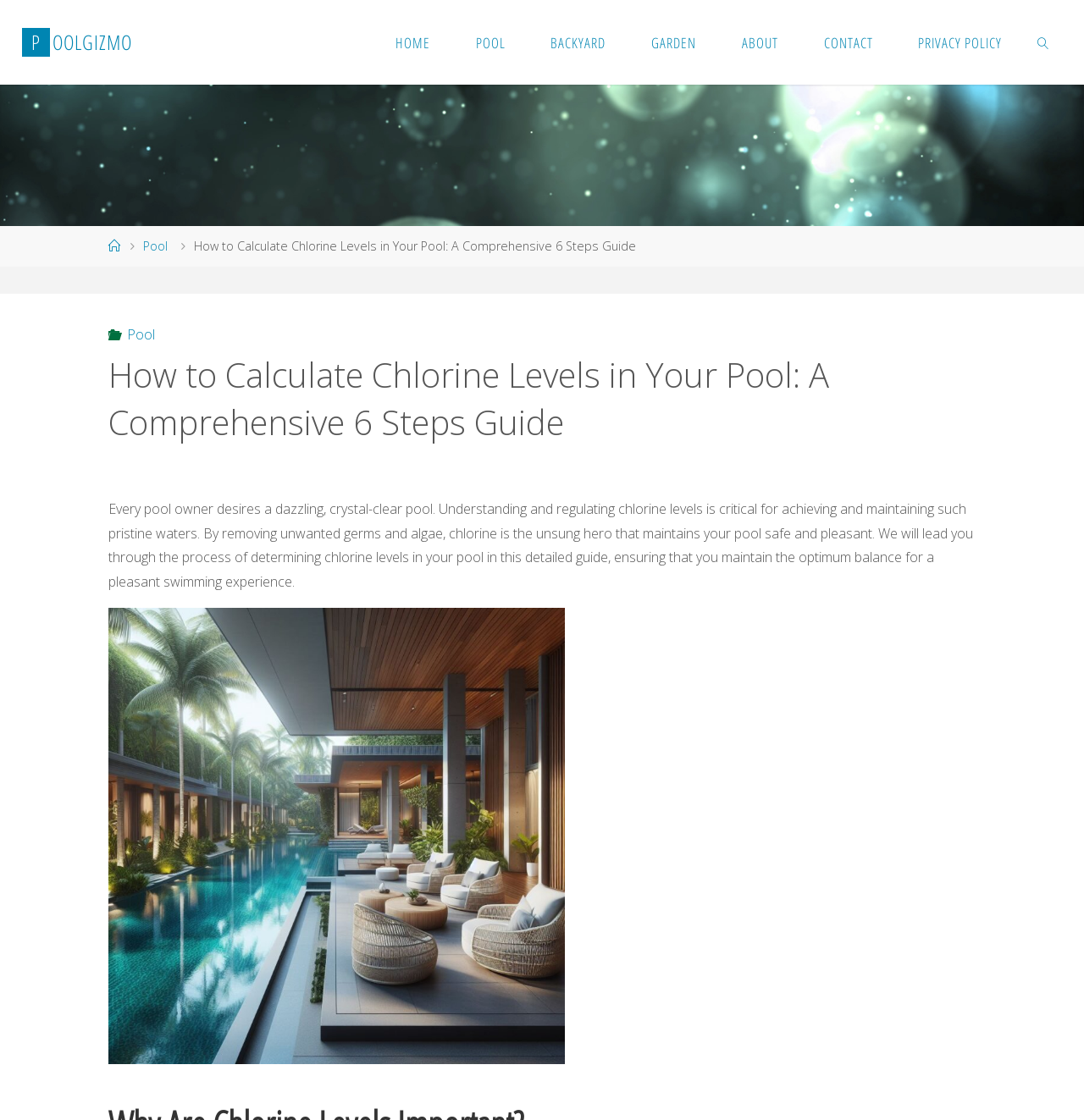Generate a thorough explanation of the webpage's elements.

This webpage is about calculating chlorine levels in a pool, with a comprehensive 6-step guide. At the top, there is a logo "P O O L G I Z M O" on the left, and a primary menu on the right with 8 links: "HOME", "POOL", "BACKYARD", "GARDEN", "ABOUT", "CONTACT", "PRIVACY POLICY", and a search icon. Below the menu, there is a large image related to the topic, taking up most of the width.

On the left side, there are two small links: "Home" and "Pool". Next to them, there is a title "How to Calculate Chlorine Levels in Your Pool: A Comprehensive 6 Steps Guide" in a larger font. Below the title, there is a header section with a category link "Pool" and a heading with the same title as before.

The main content starts with a paragraph explaining the importance of regulating chlorine levels in a pool to achieve a safe and pleasant swimming experience. The text is followed by a large image showing a beautifully landscaped backyard with a pool in a luxury house mansion, which illustrates the topic.

At the very bottom of the page, there is a "Back to Top" link with an arrow icon, allowing users to quickly navigate back to the top of the page.